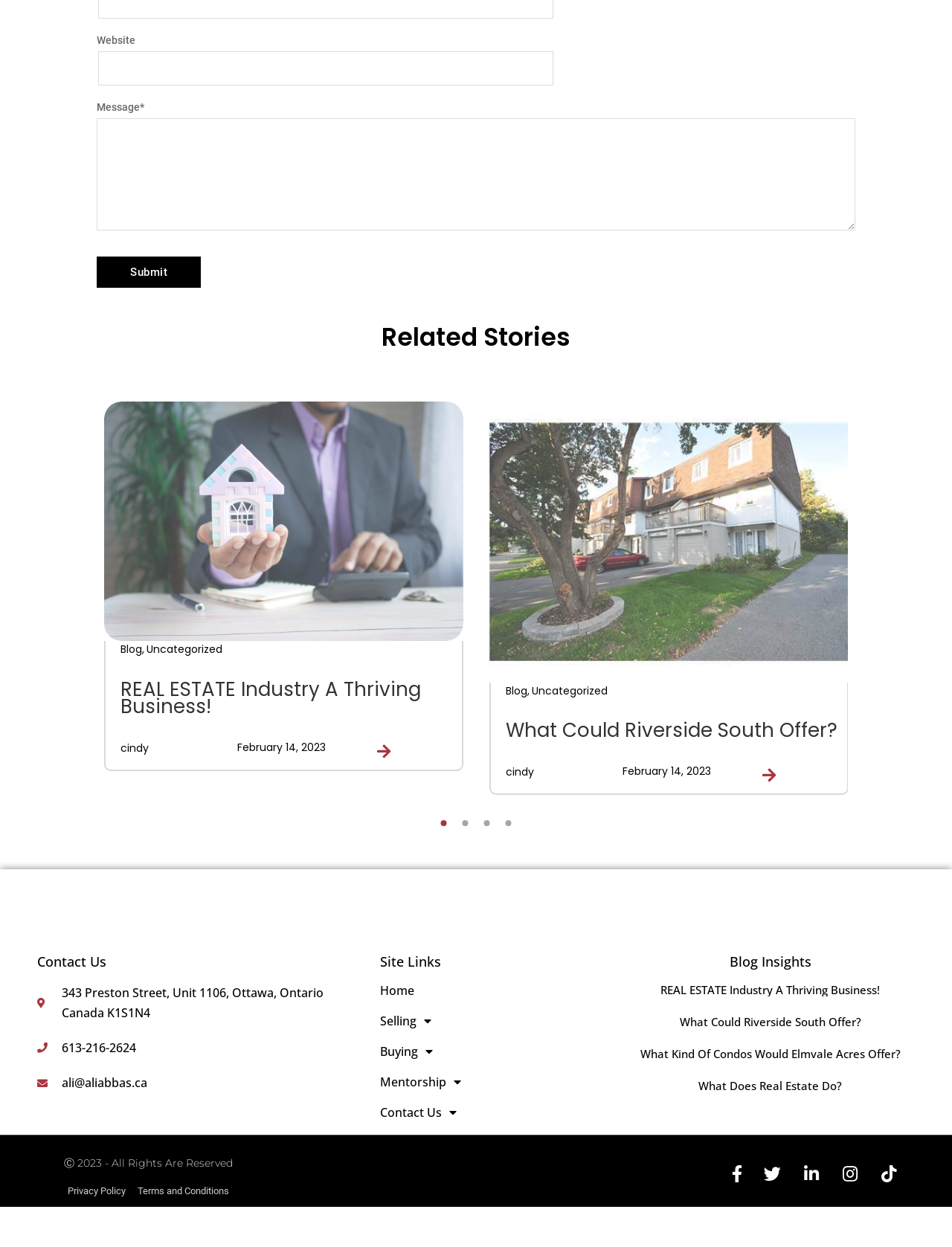Please reply to the following question using a single word or phrase: 
What is the phone number mentioned in the 'Contact Us' section?

613-216-2624